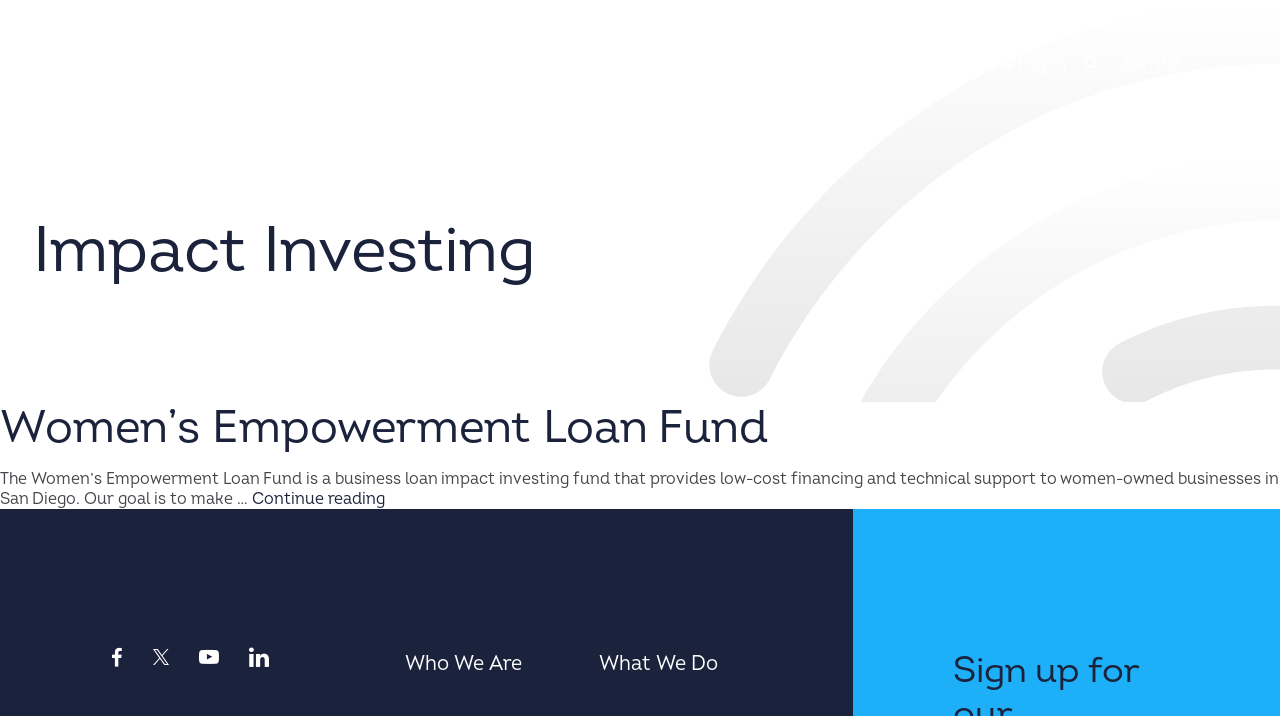Locate the bounding box of the UI element described by: "Women’s Empowerment Loan Fund" in the given webpage screenshot.

[0.0, 0.557, 0.6, 0.637]